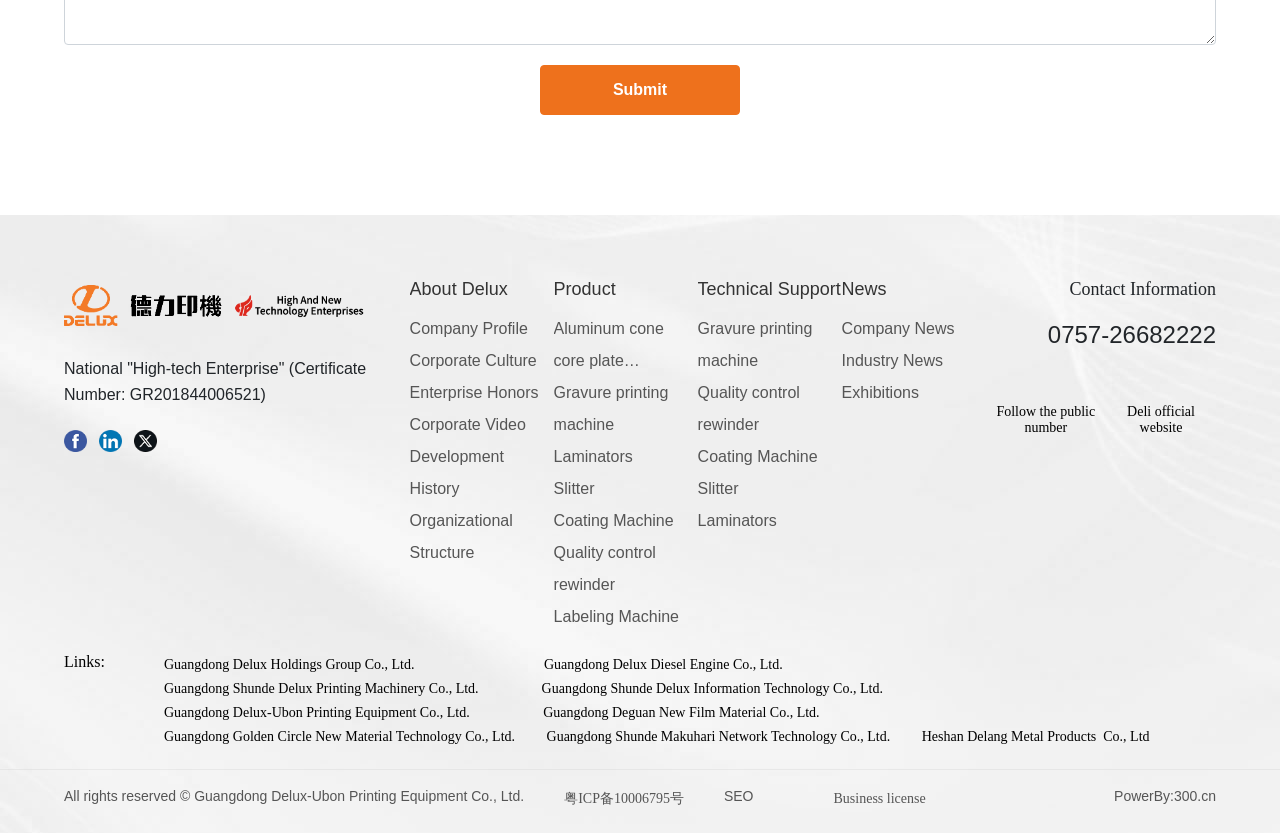Please identify the bounding box coordinates of the region to click in order to complete the task: "Contact us through 0757-26682222". The coordinates must be four float numbers between 0 and 1, specified as [left, top, right, bottom].

[0.819, 0.386, 0.95, 0.418]